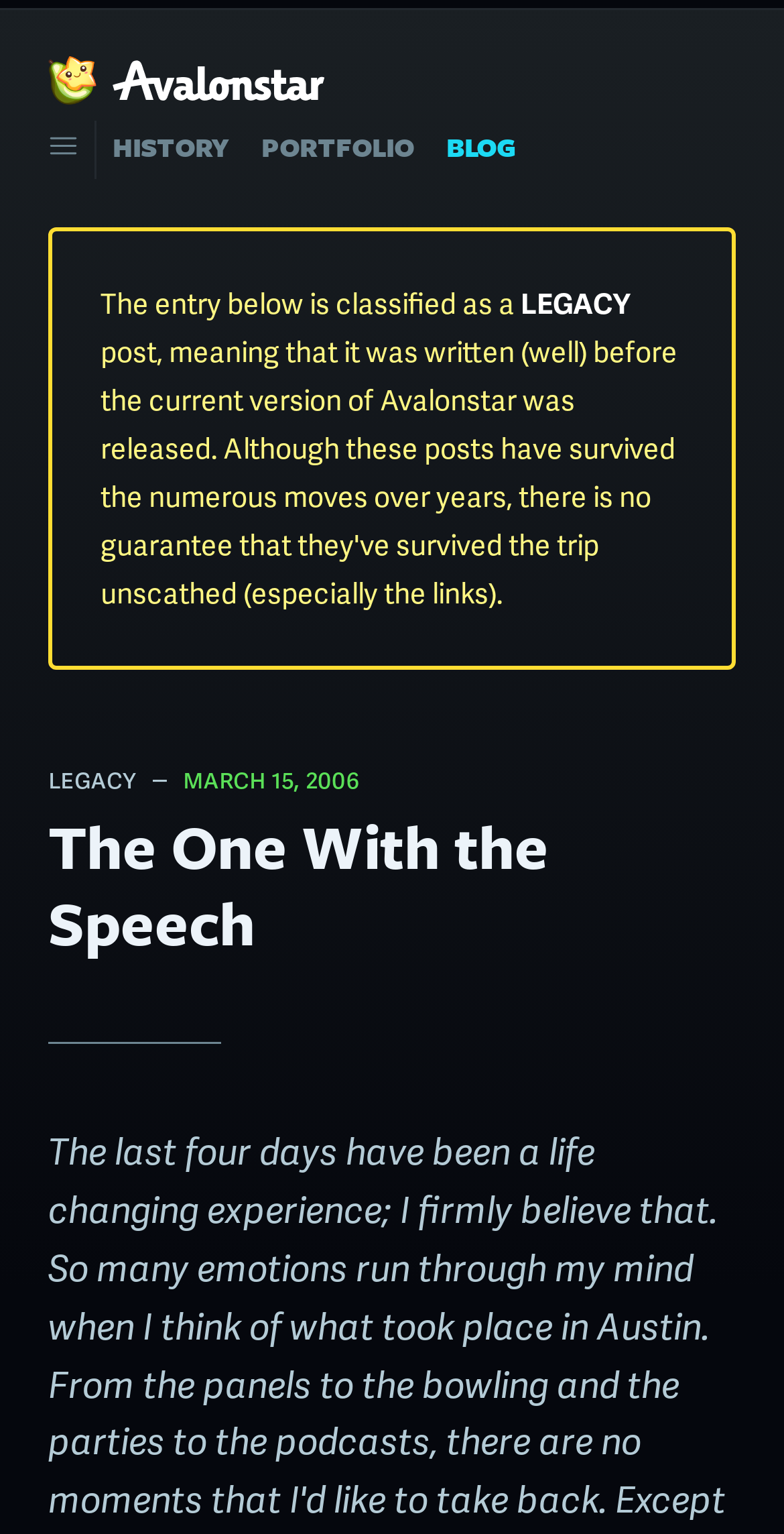How many links are on the top navigation bar?
Based on the screenshot, respond with a single word or phrase.

3